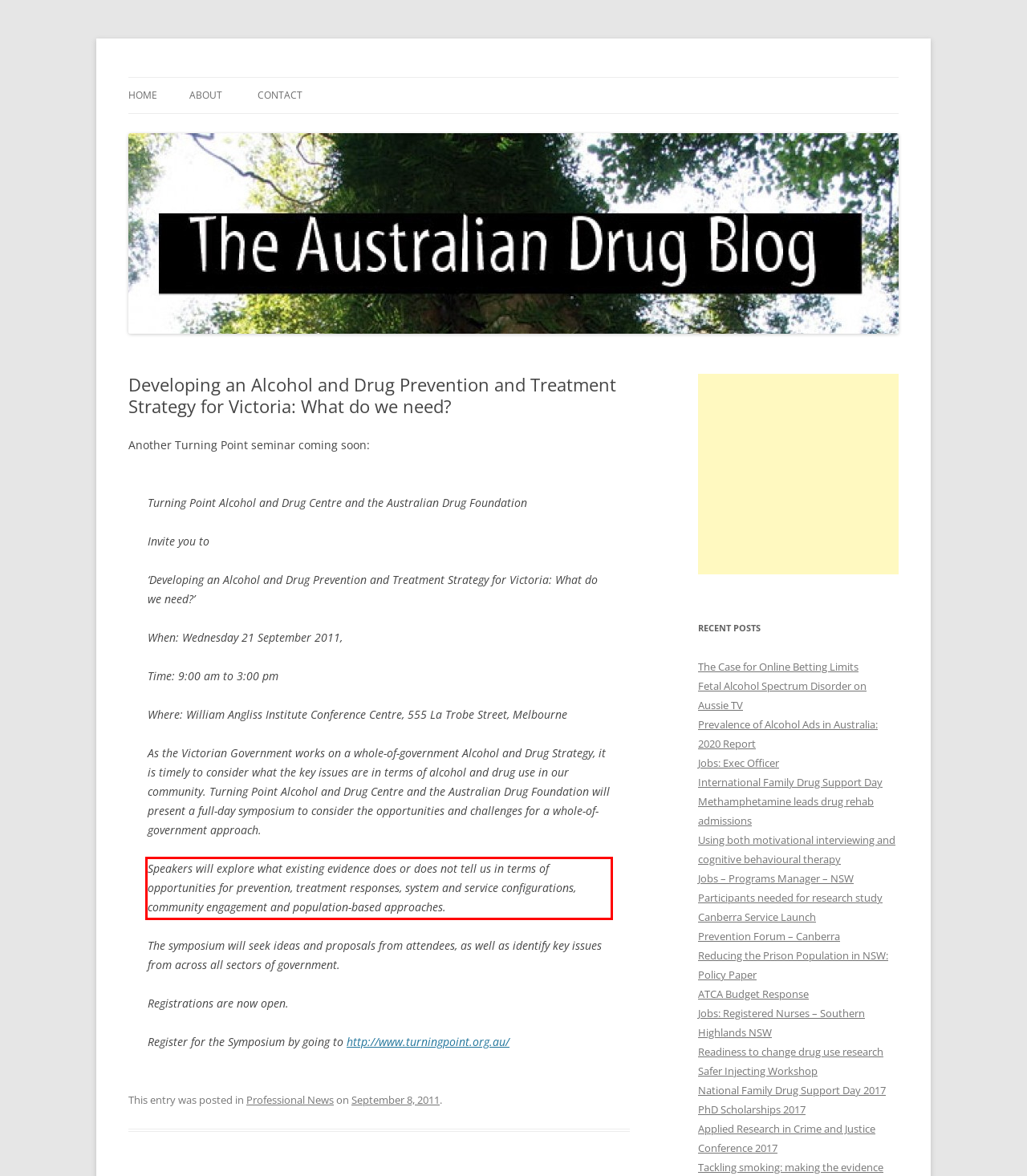Please examine the screenshot of the webpage and read the text present within the red rectangle bounding box.

Speakers will explore what existing evidence does or does not tell us in terms of opportunities for prevention, treatment responses, system and service configurations, community engagement and population-based approaches.